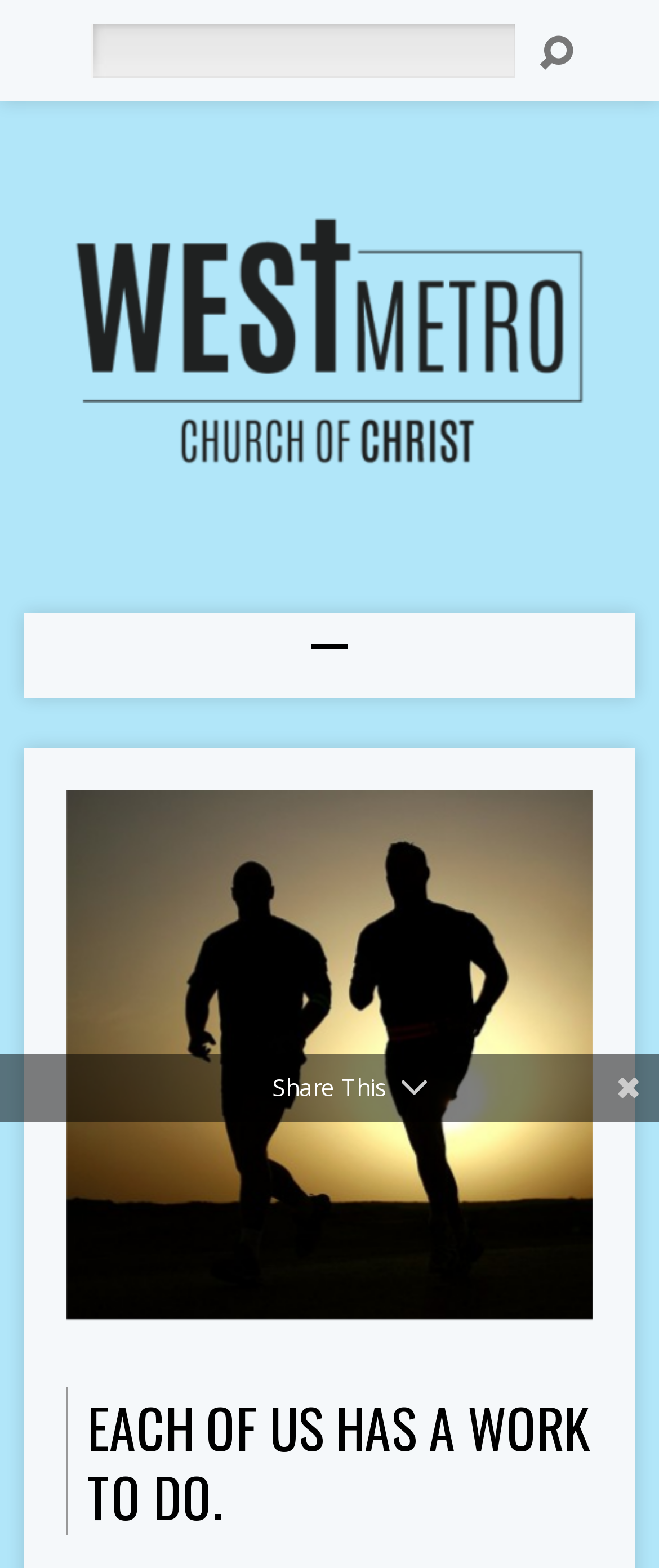What is the text below the main content?
Answer briefly with a single word or phrase based on the image.

Share This